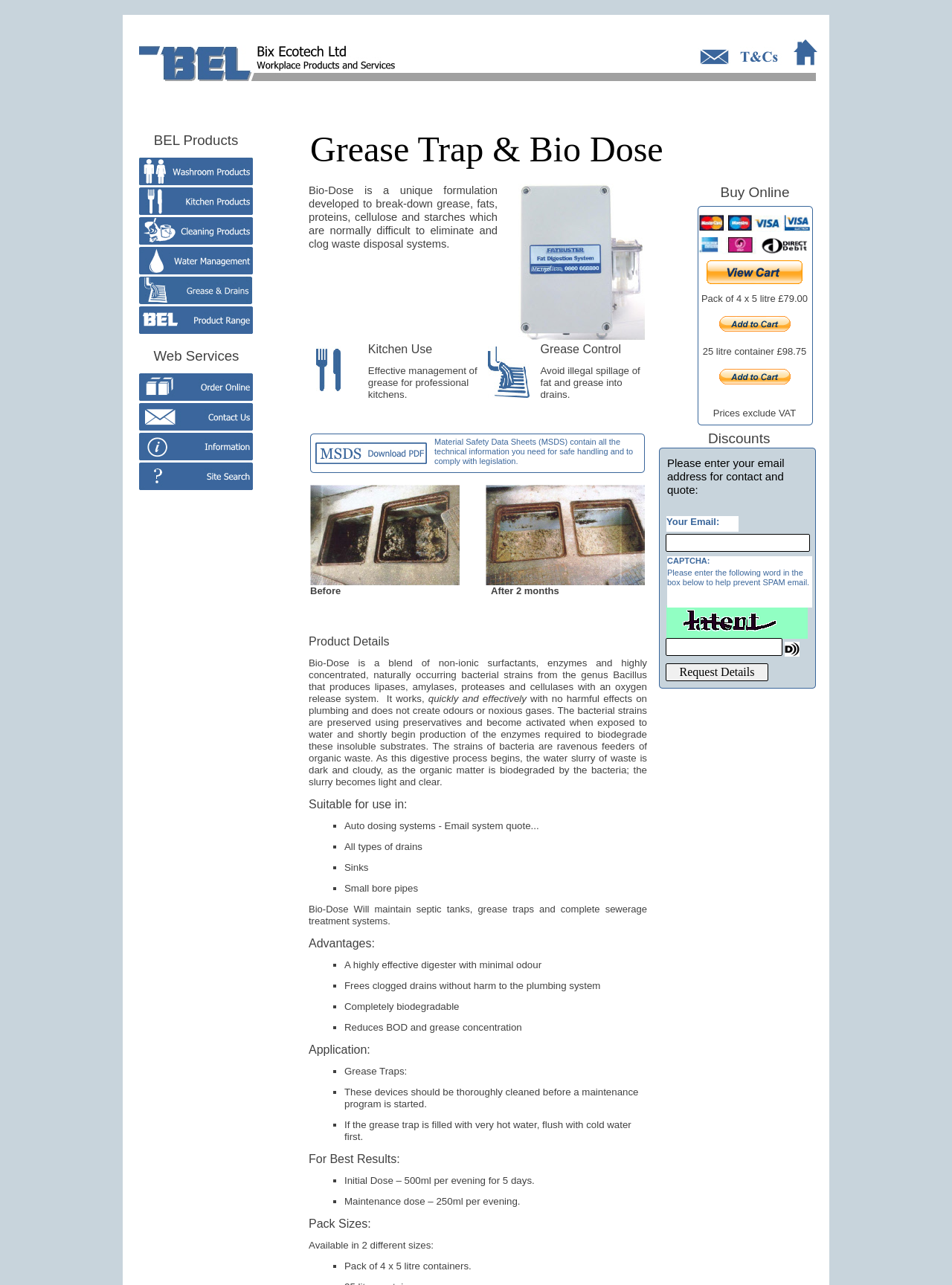Given the description "parent_node: Your Email: name="Email"", determine the bounding box of the corresponding UI element.

[0.699, 0.416, 0.851, 0.429]